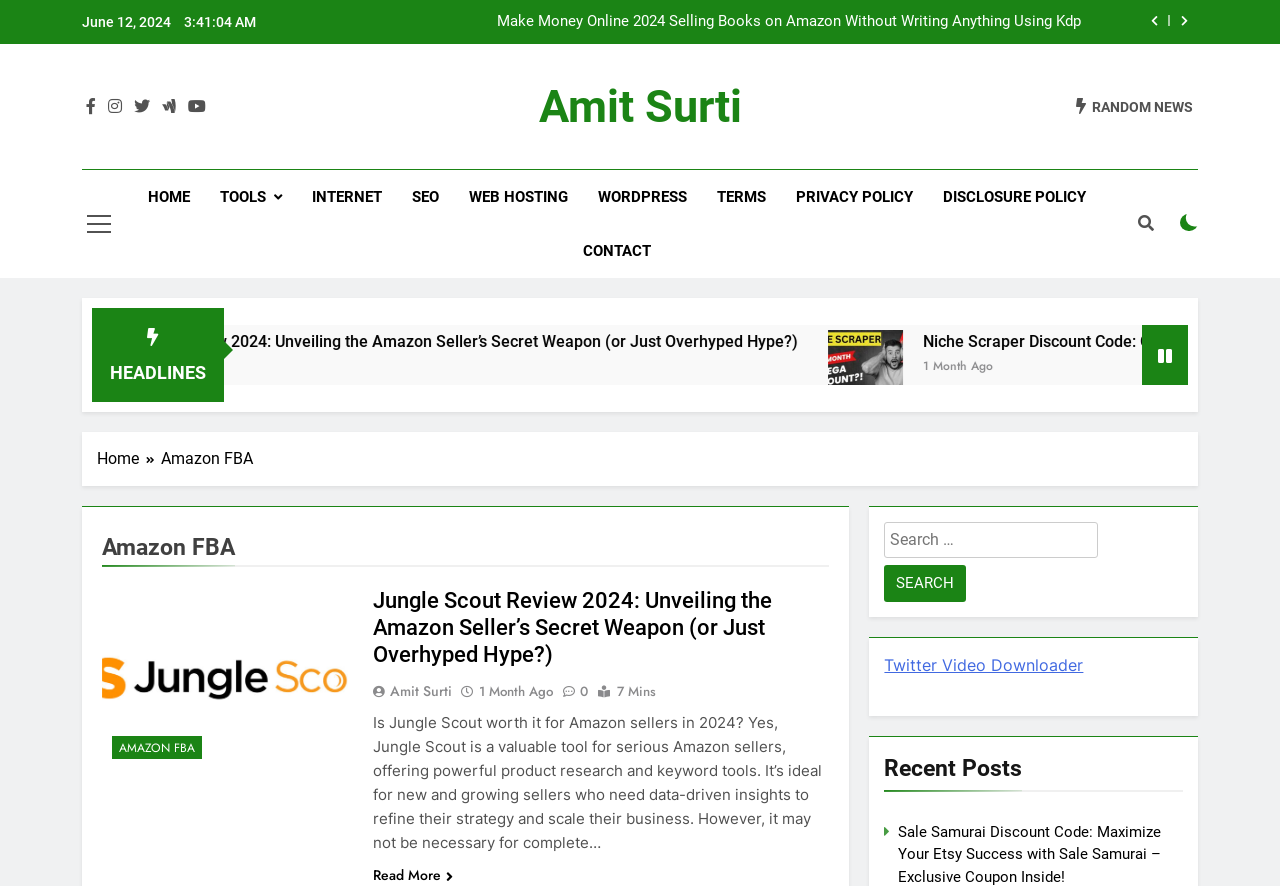What is the topic of the first post?
Please respond to the question with as much detail as possible.

The topic of the first post can be found in the heading element with the text 'Jungle Scout Review 2024: Unveiling the Amazon Seller’s Secret Weapon (or Just Overhyped Hype?)' which is located in the main content section of the webpage.